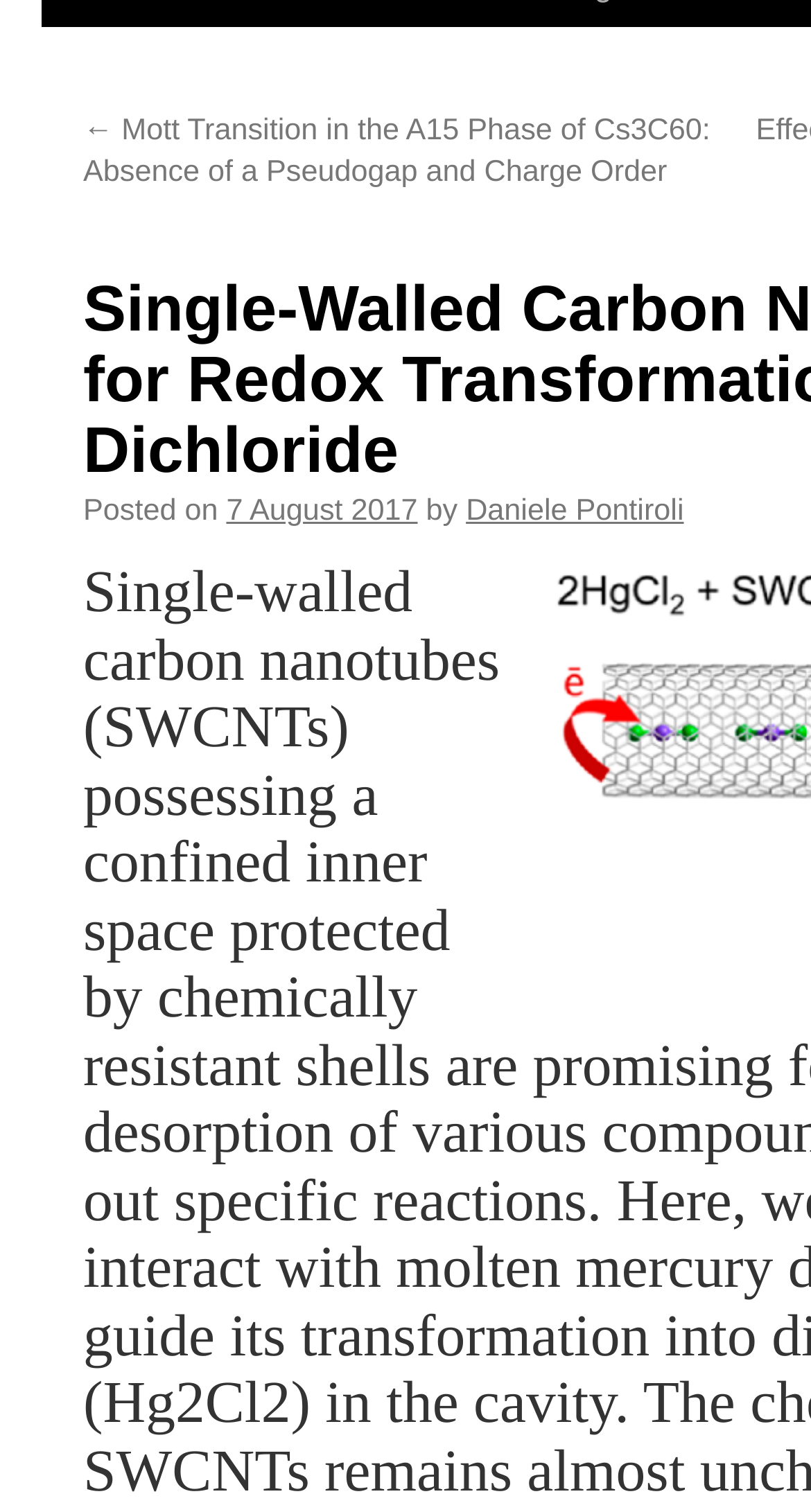Find and provide the bounding box coordinates for the UI element described with: "7 August 2017".

[0.279, 0.327, 0.515, 0.349]